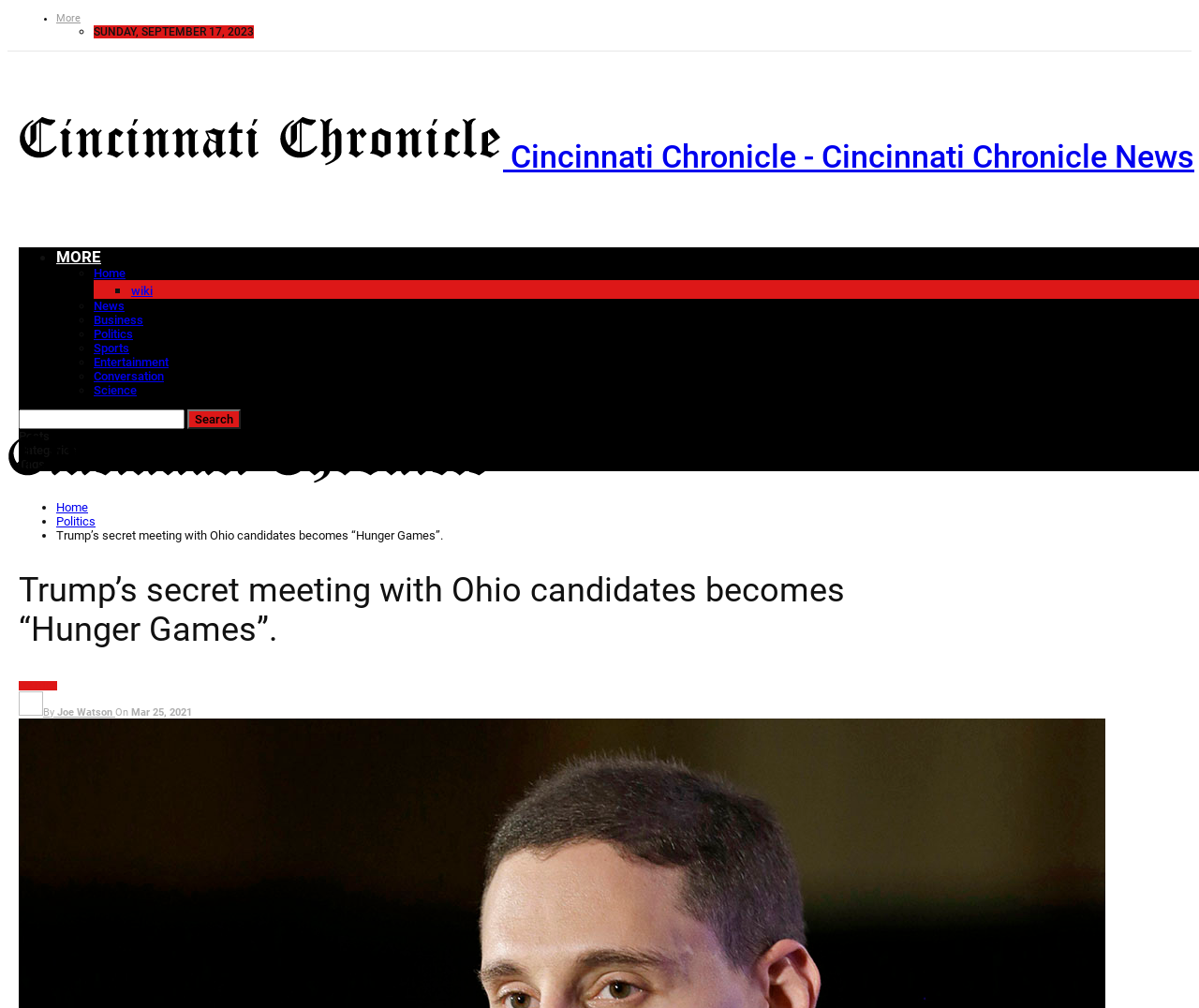Determine the bounding box coordinates for the element that should be clicked to follow this instruction: "Click on the 'Home' link". The coordinates should be given as four float numbers between 0 and 1, in the format [left, top, right, bottom].

[0.078, 0.264, 0.105, 0.278]